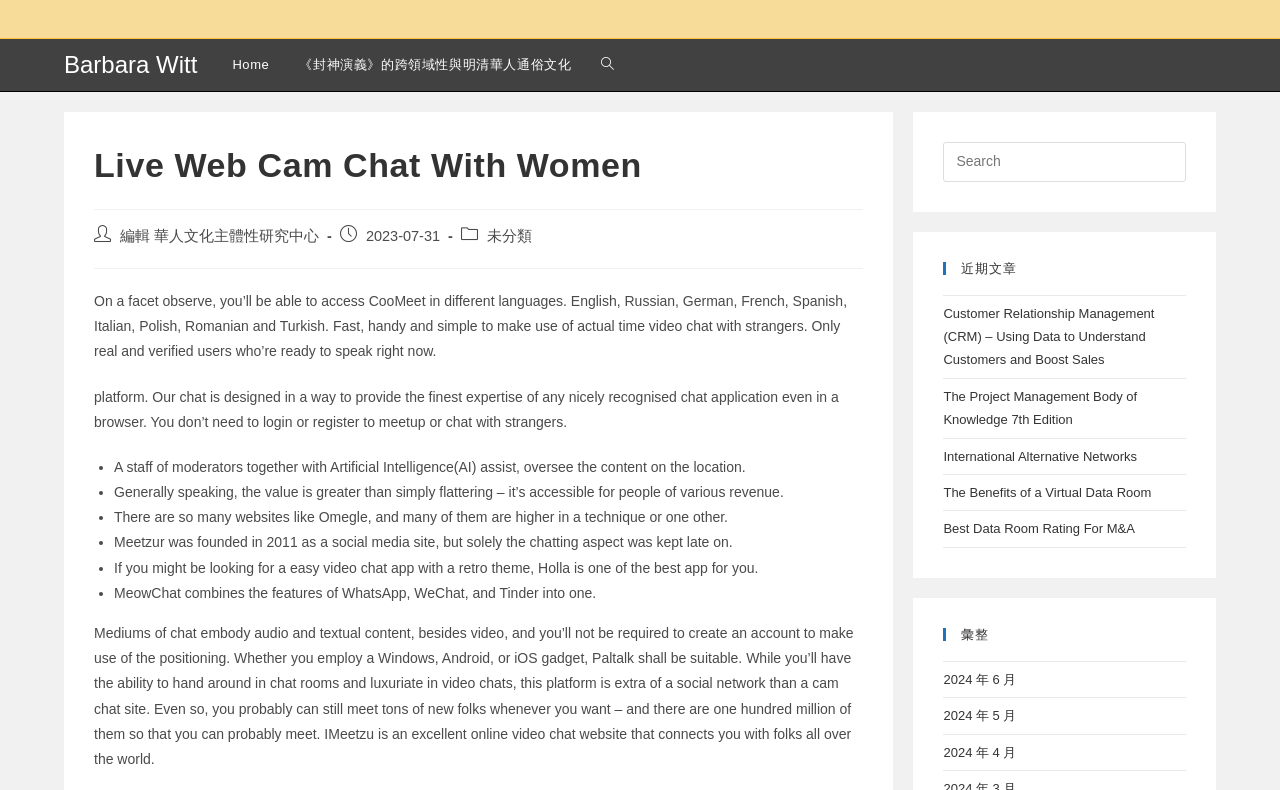How many articles are listed under '近期文章'? Analyze the screenshot and reply with just one word or a short phrase.

5